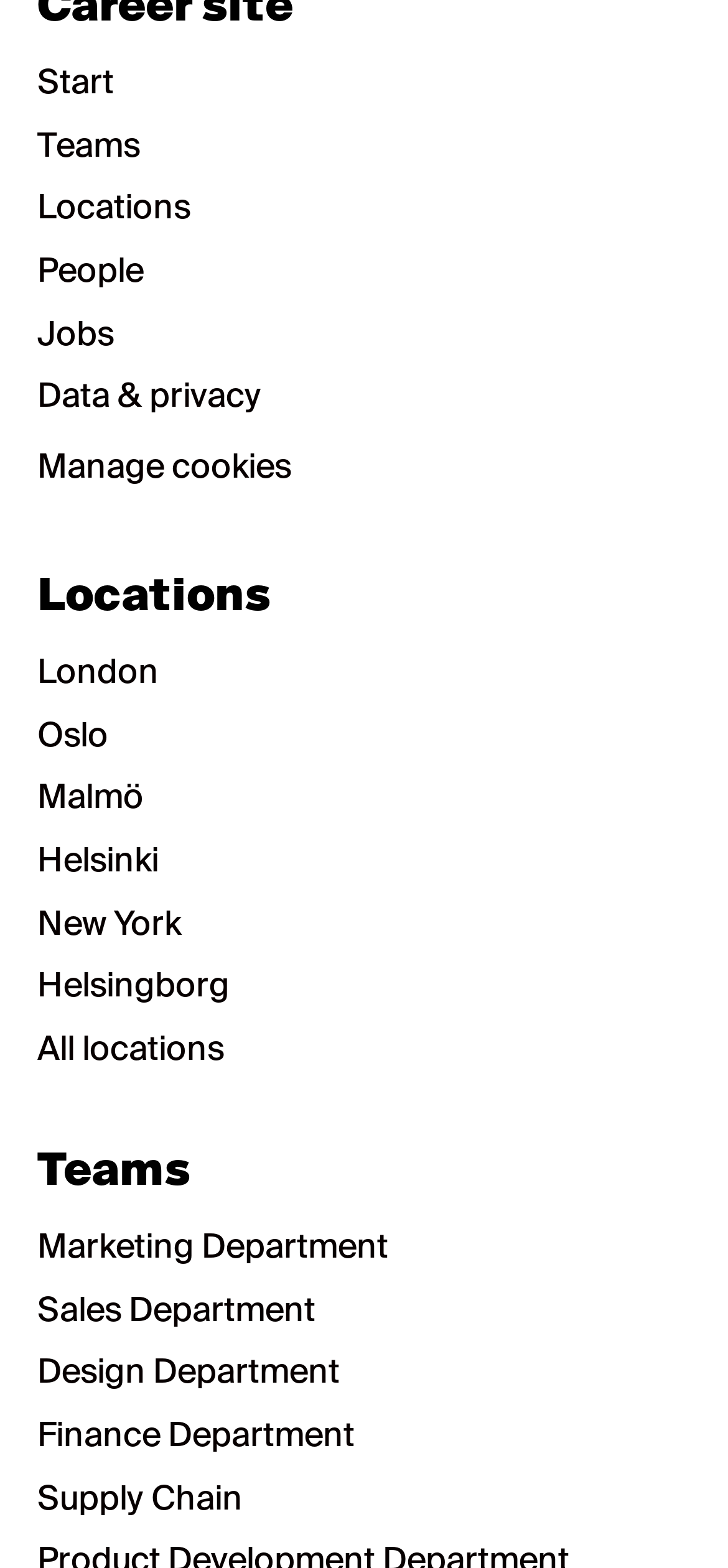Pinpoint the bounding box coordinates of the element that must be clicked to accomplish the following instruction: "Manage cookies". The coordinates should be in the format of four float numbers between 0 and 1, i.e., [left, top, right, bottom].

[0.051, 0.282, 0.4, 0.317]